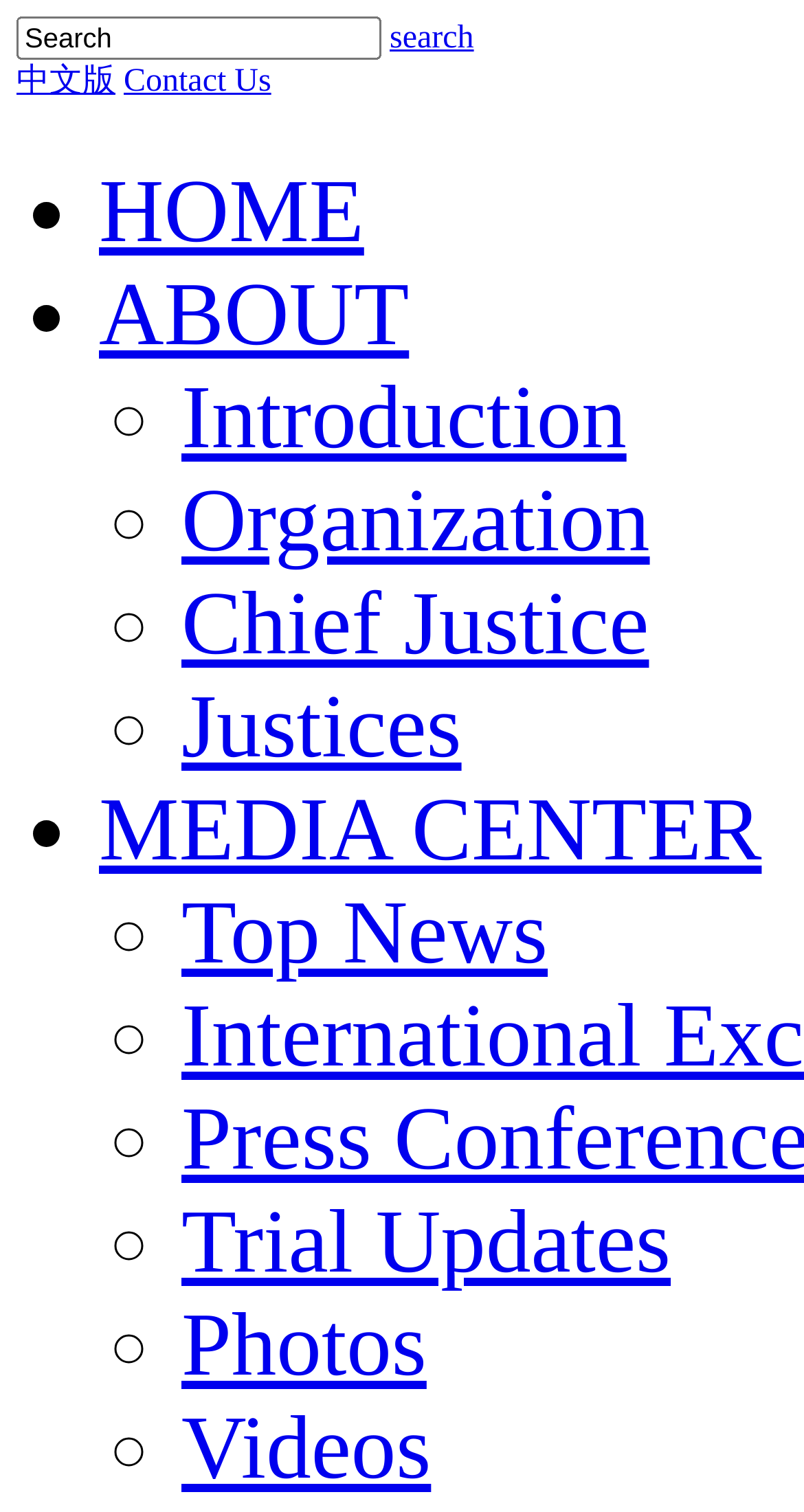What language is the website available in?
Respond with a short answer, either a single word or a phrase, based on the image.

English and Chinese